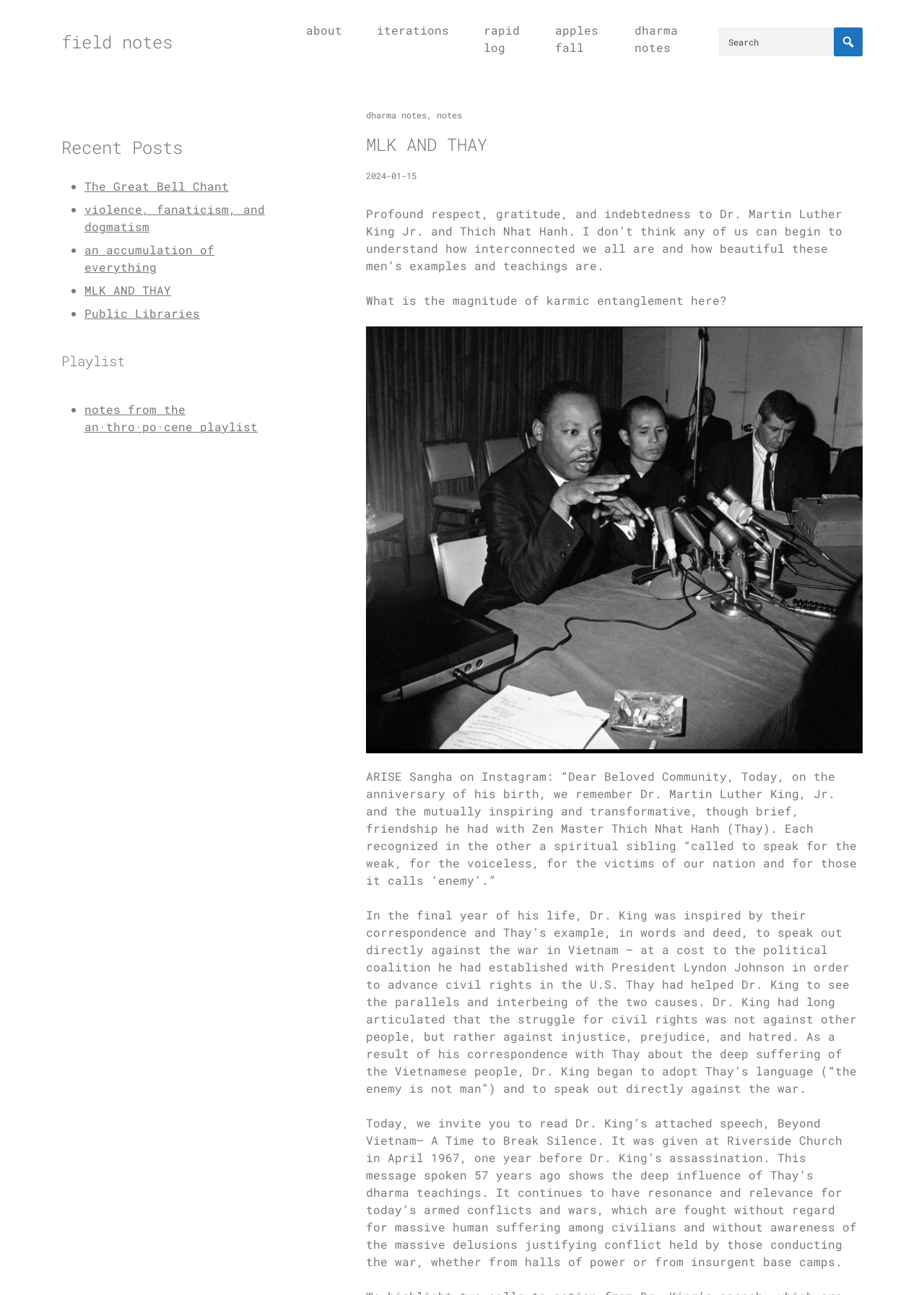Locate the bounding box coordinates of the item that should be clicked to fulfill the instruction: "Go to field notes".

[0.066, 0.023, 0.187, 0.041]